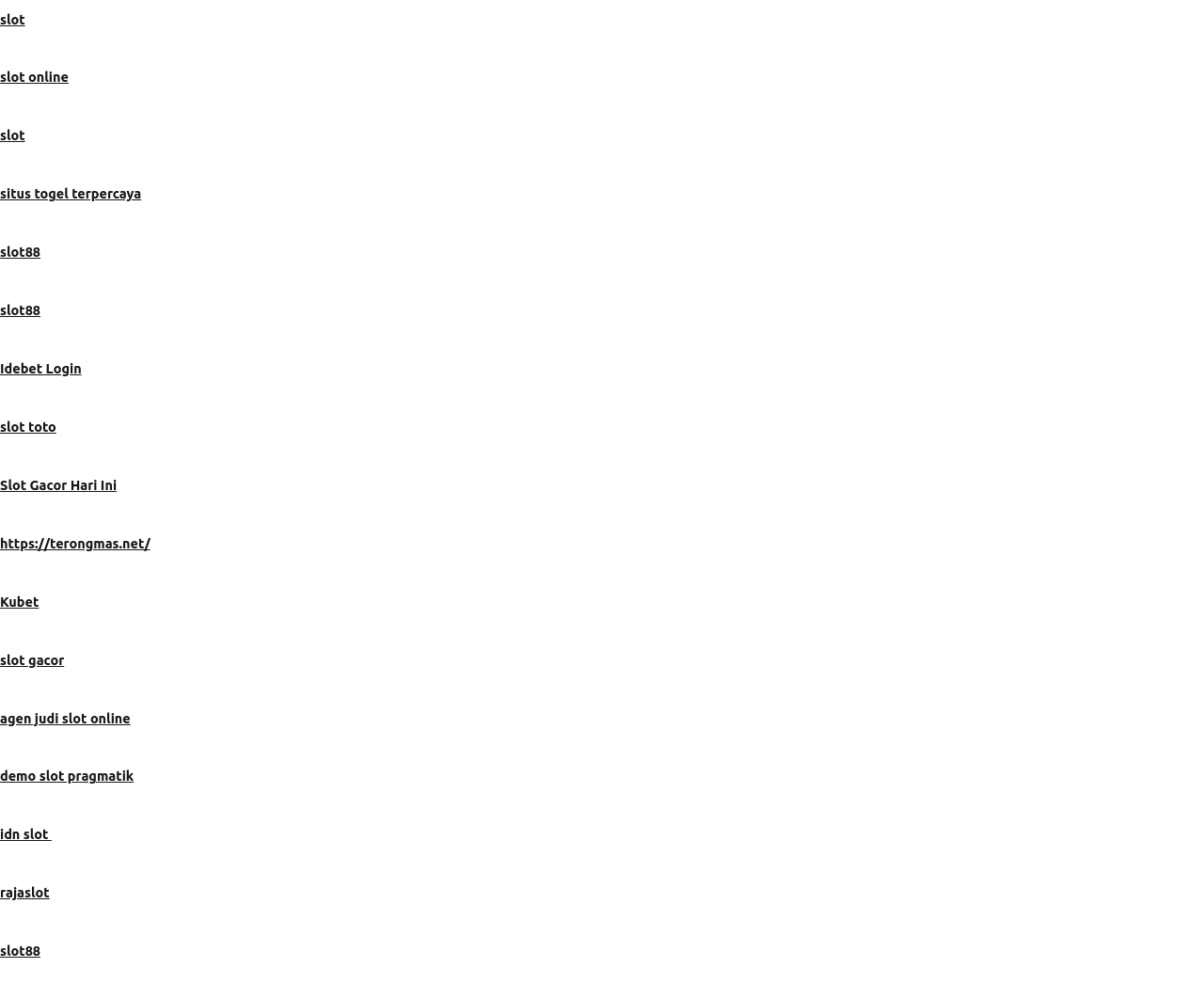Determine the bounding box coordinates of the clickable element necessary to fulfill the instruction: "visit Kubet". Provide the coordinates as four float numbers within the 0 to 1 range, i.e., [left, top, right, bottom].

[0.0, 0.595, 0.032, 0.61]